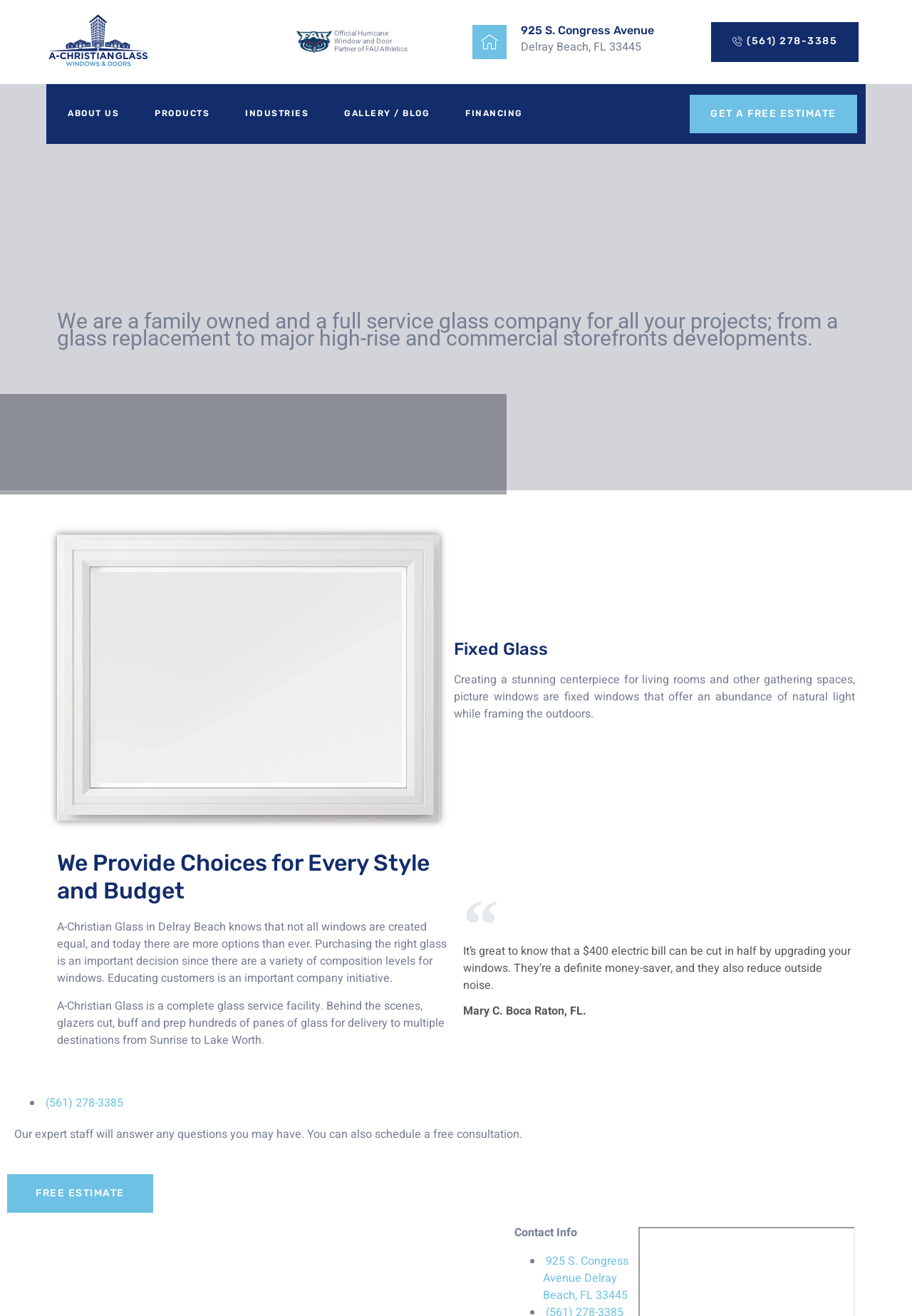Please determine the bounding box coordinates for the UI element described here. Use the format (top-left x, top-left y, bottom-right x, bottom-right y) with values bounded between 0 and 1: Sphinx 4.4.0

None